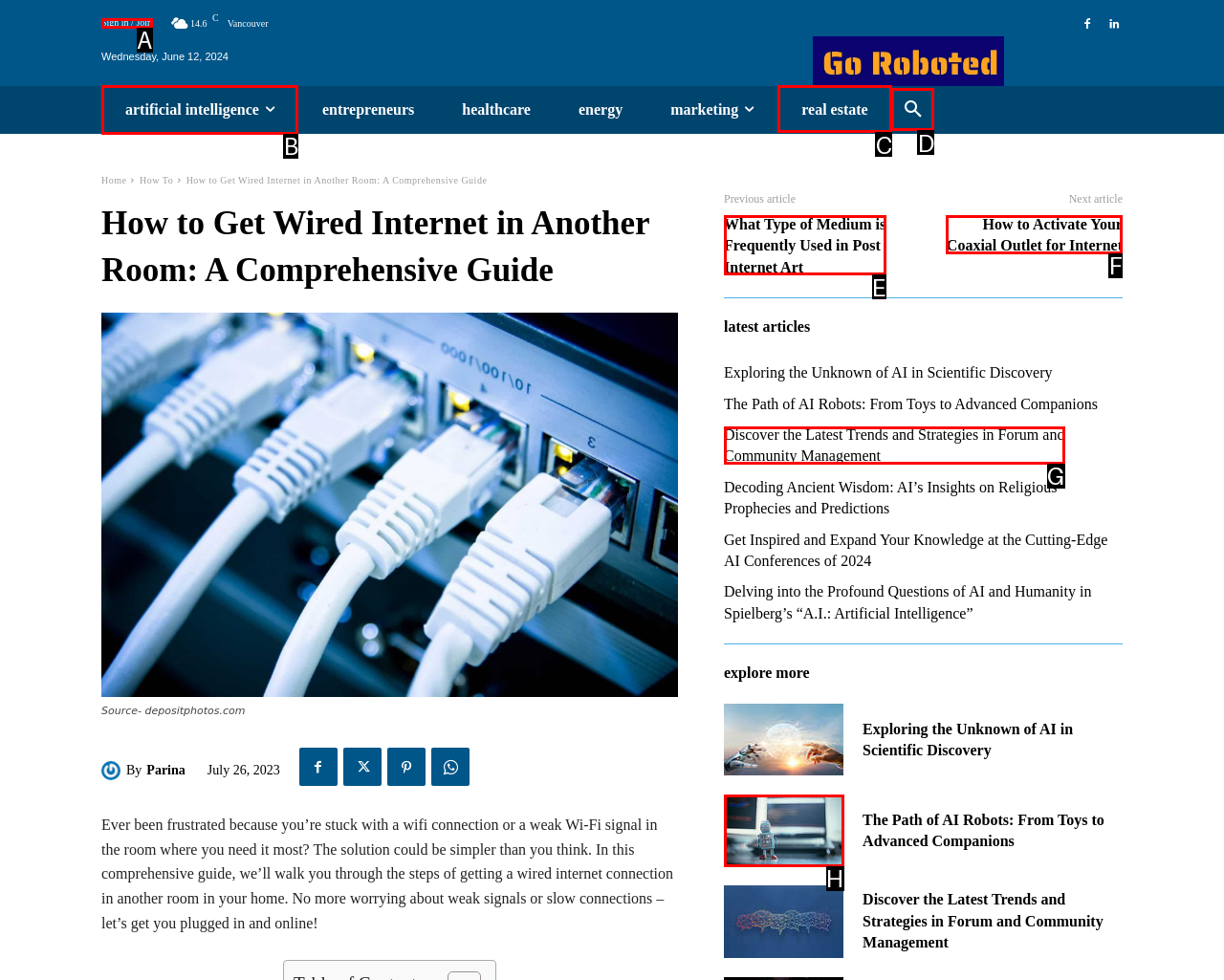Identify the HTML element that corresponds to the following description: Real Estate Provide the letter of the best matching option.

C